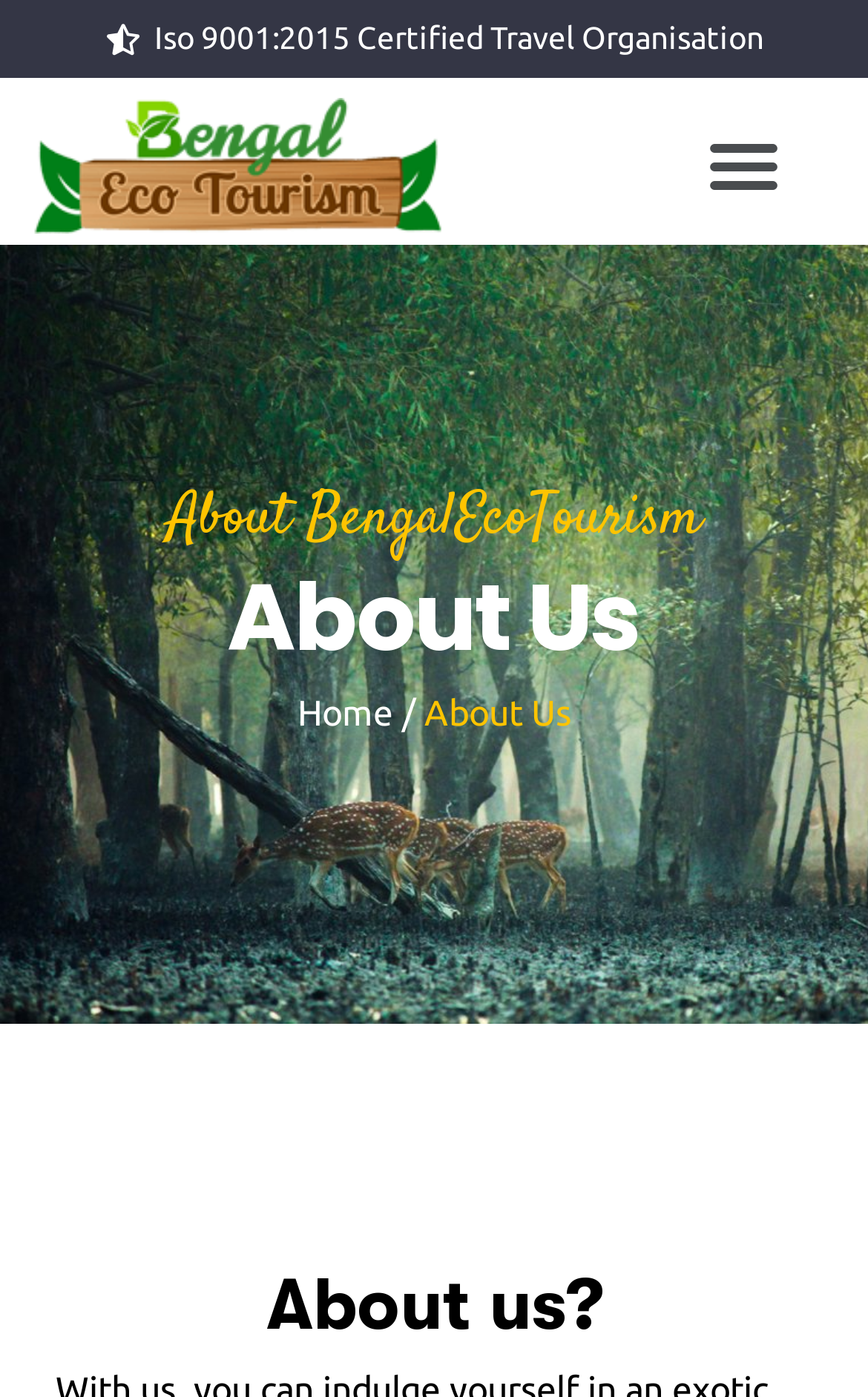Given the description: "alt="Bengal Eco Tourim"", determine the bounding box coordinates of the UI element. The coordinates should be formatted as four float numbers between 0 and 1, [left, top, right, bottom].

[0.026, 0.07, 0.54, 0.167]